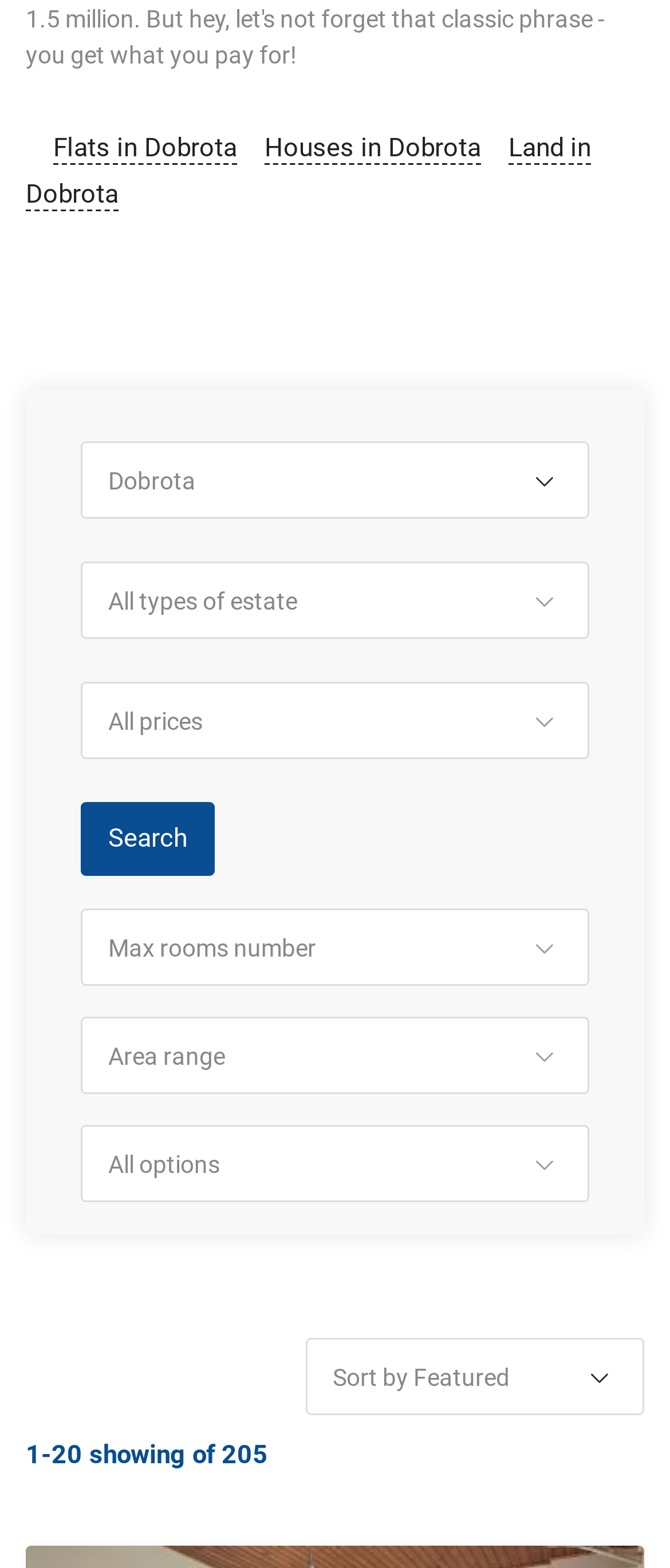What type of estate can be searched?
Provide a detailed and well-explained answer to the question.

Based on the links at the top of the webpage, it appears that users can search for different types of estates, including Flats, Houses, and Land in Dobrota.